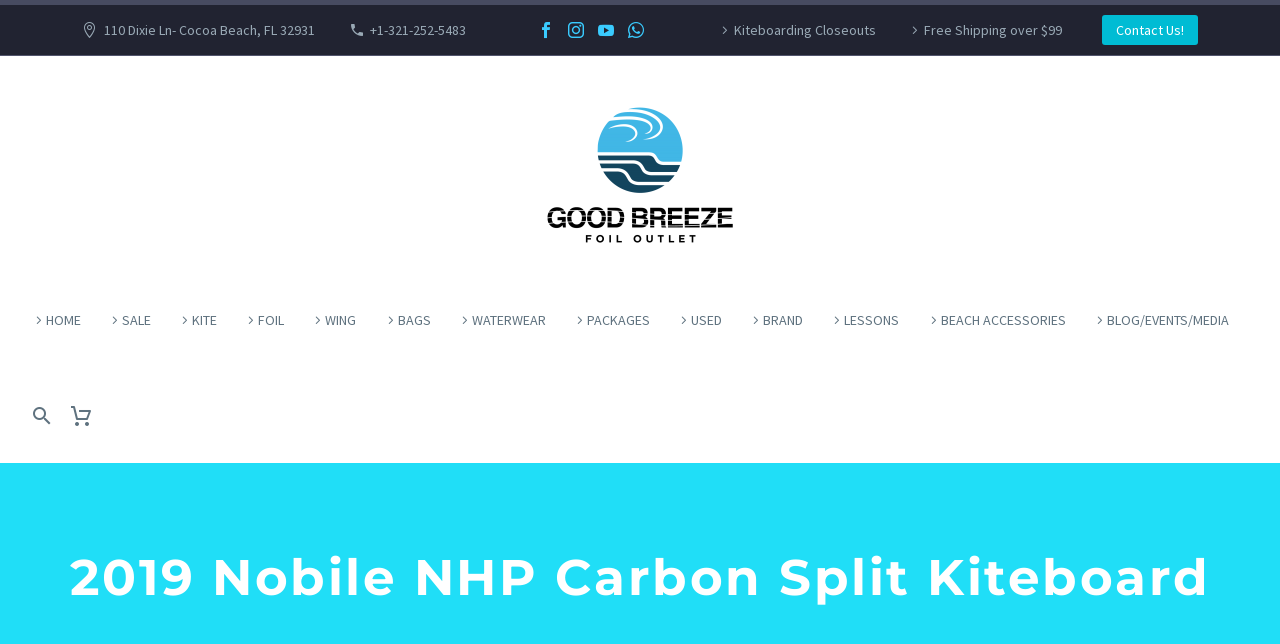Determine the bounding box coordinates for the area that needs to be clicked to fulfill this task: "Learn about kiteboarding closeouts". The coordinates must be given as four float numbers between 0 and 1, i.e., [left, top, right, bottom].

[0.559, 0.023, 0.684, 0.07]